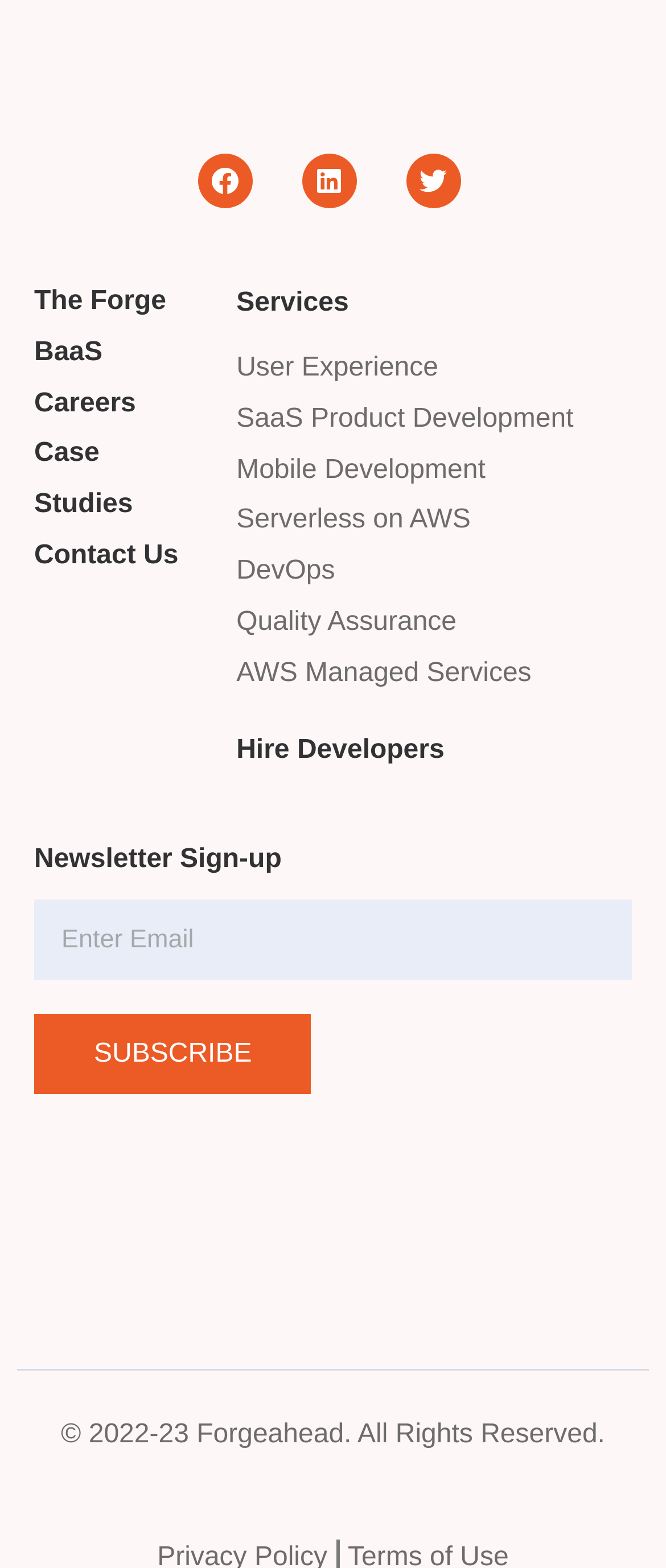What is the purpose of the textbox?
Answer with a single word or phrase by referring to the visual content.

Enter Email